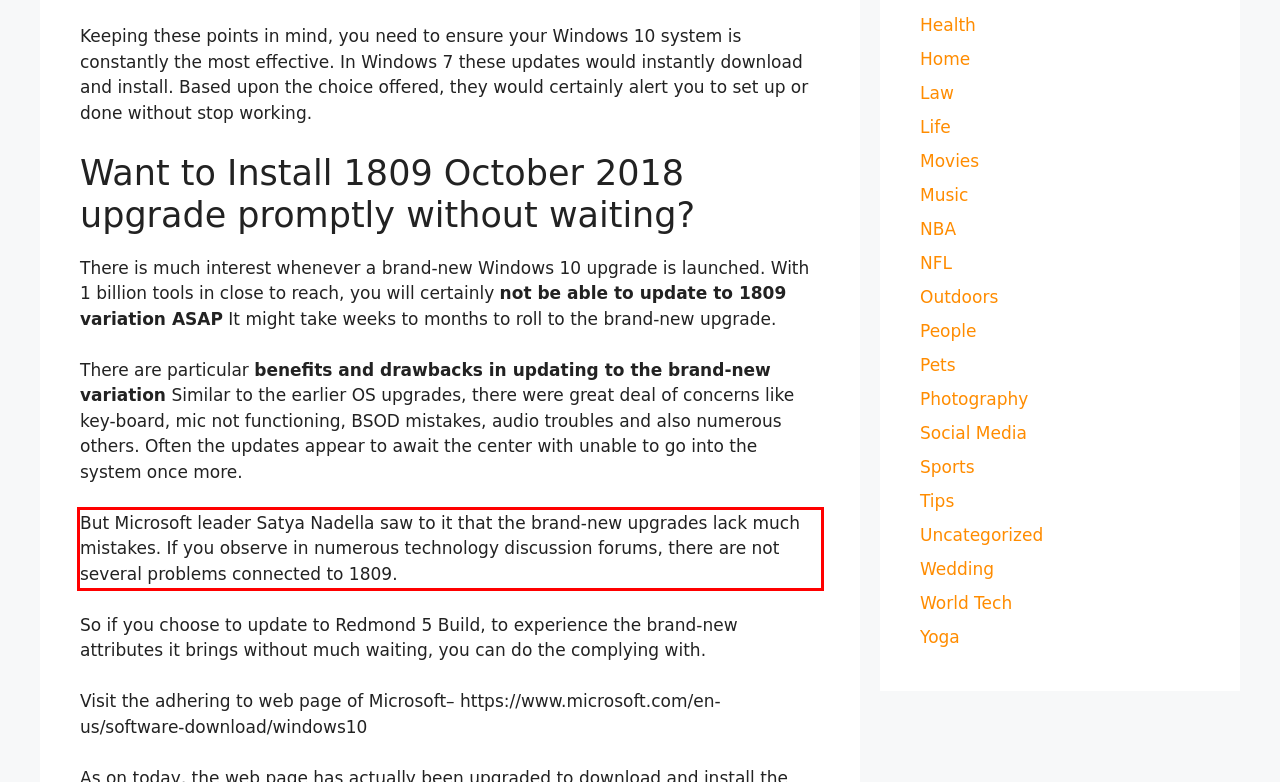Examine the screenshot of the webpage, locate the red bounding box, and generate the text contained within it.

But Microsoft leader Satya Nadella saw to it that the brand-new upgrades lack much mistakes. If you observe in numerous technology discussion forums, there are not several problems connected to 1809.